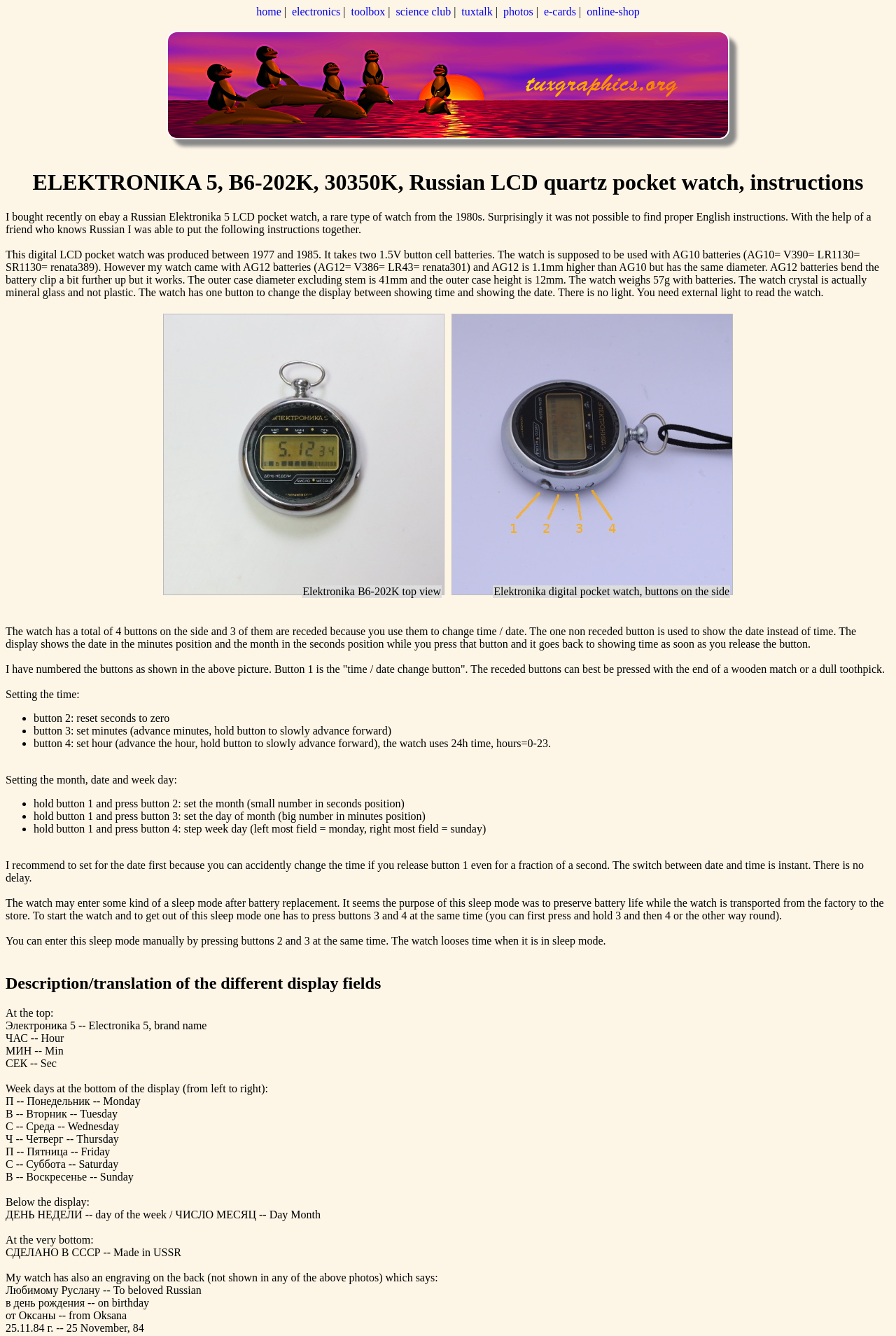Give an in-depth explanation of the webpage layout and content.

This webpage is about a Russian LCD quartz pocket watch, specifically the Elektronika 5 model. At the top, there is a navigation bar with links to various sections, including "home", "electronics", "toolbox", "science club", "tuxtalk", "photos", "e-cards", and "online-shop". 

Below the navigation bar, there is a heading that displays the title of the webpage, "ELEKTRONIKA 5, B6-202K, 30350K, Russian LCD quartz pocket watch, instructions". 

The main content of the webpage is divided into several sections. The first section describes the watch, including its production period, battery requirements, and physical characteristics. There are two images of the watch, one showing the top view and the other showing the buttons on the side.

The next section provides instructions on how to set the time, date, and week day on the watch. This section includes a list of steps with corresponding buttons to press. 

Following this, there is a section that explains how to get the watch out of sleep mode, which it enters after battery replacement. 

The subsequent section is dedicated to describing the different display fields on the watch, including the brand name, hour, minute, second, and week day indicators. 

Finally, there is a section that describes an engraving on the back of the watch, which is not shown in the provided images. The engraving is a personal message in Russian, dedicated to someone named Ruslan on their birthday.